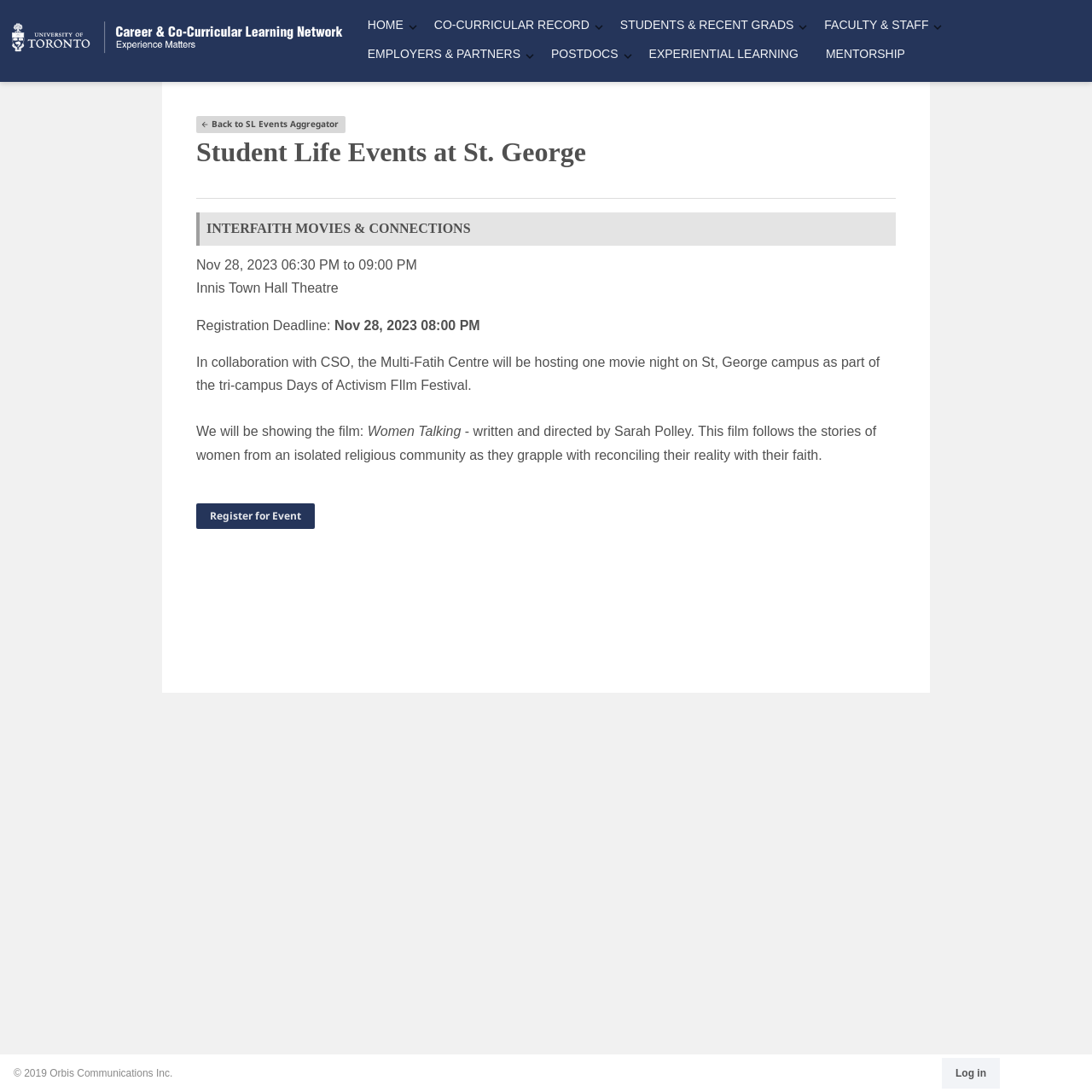Please give a concise answer to this question using a single word or phrase: 
What is the event title?

INTERFAITH MOVIES & CONNECTIONS